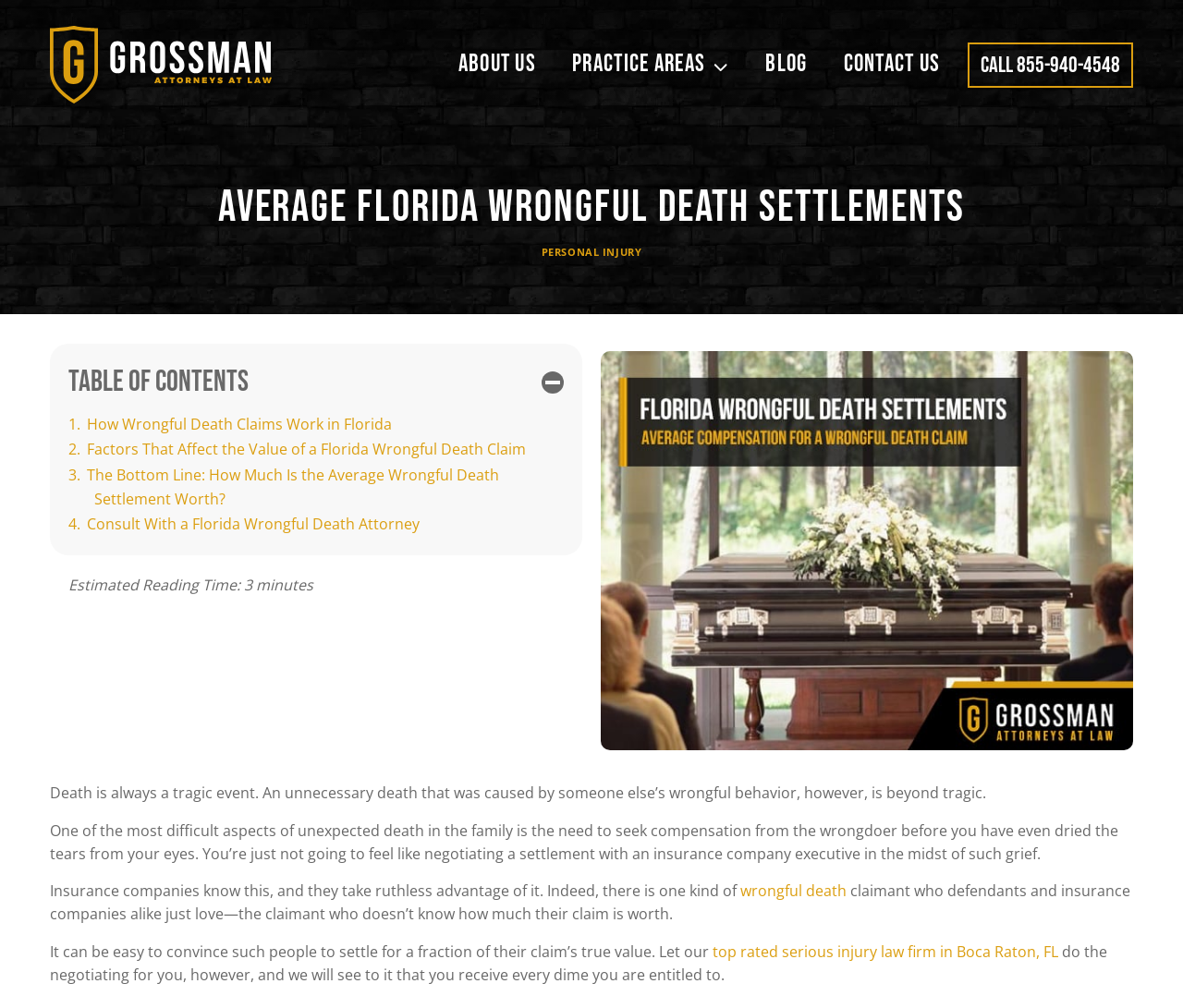Please specify the bounding box coordinates of the area that should be clicked to accomplish the following instruction: "Call the phone number 855-940-4548". The coordinates should consist of four float numbers between 0 and 1, i.e., [left, top, right, bottom].

[0.818, 0.042, 0.958, 0.087]